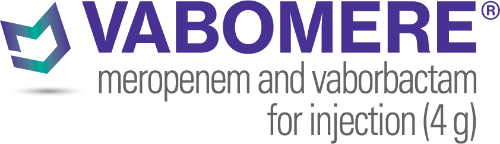What are the active ingredients of Vabomere?
Can you offer a detailed and complete answer to this question?

The active ingredients of Vabomere are stated in a grey font below the name, which are meropenem and vaborbactam, indicating the composition of the drug.